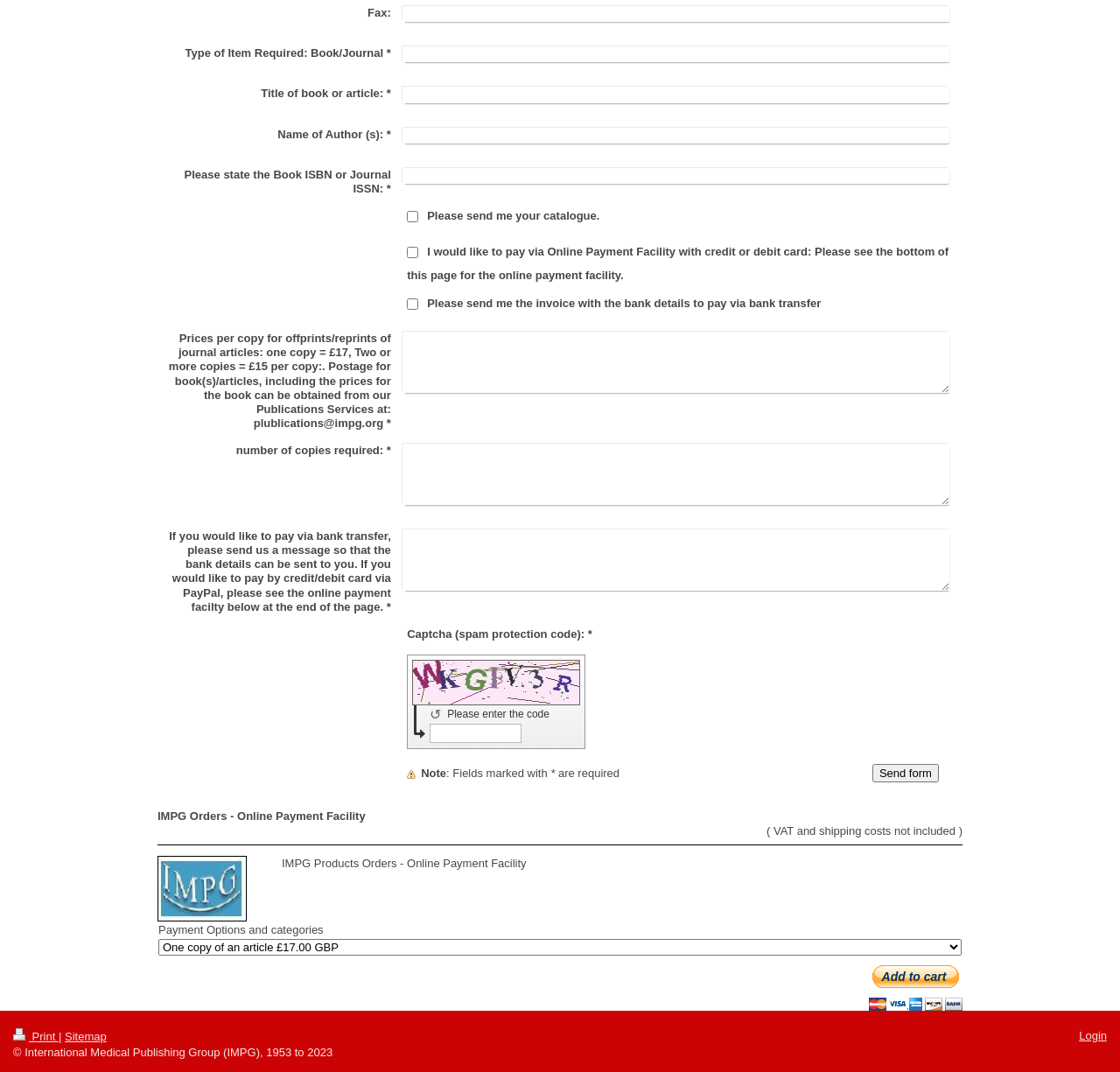Given the element description "parent_node: Fax: name="mod-form-18400507-text-1916350"", identify the bounding box of the corresponding UI element.

[0.359, 0.006, 0.848, 0.021]